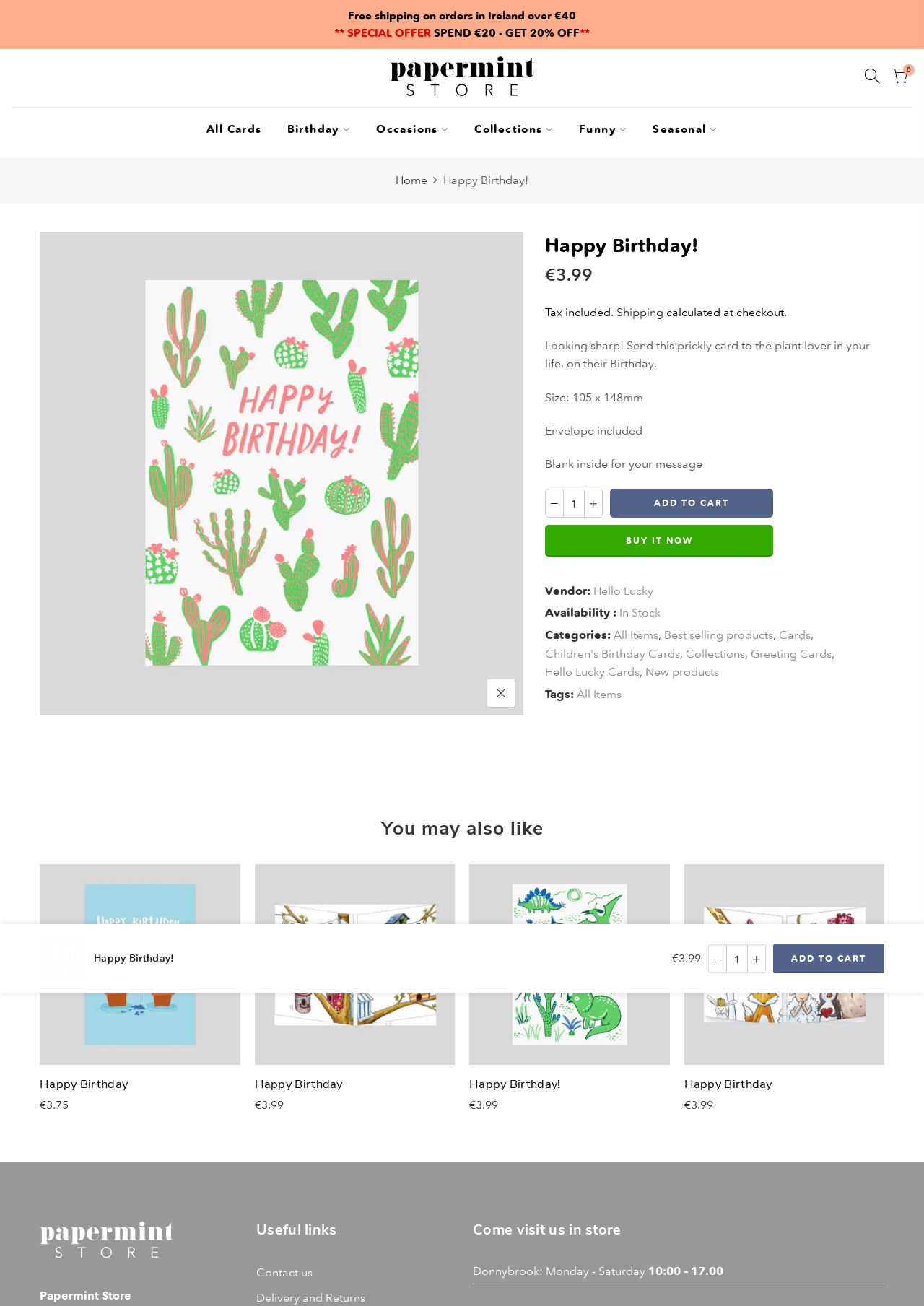Respond to the following query with just one word or a short phrase: 
What is the category of this birthday card?

Cards